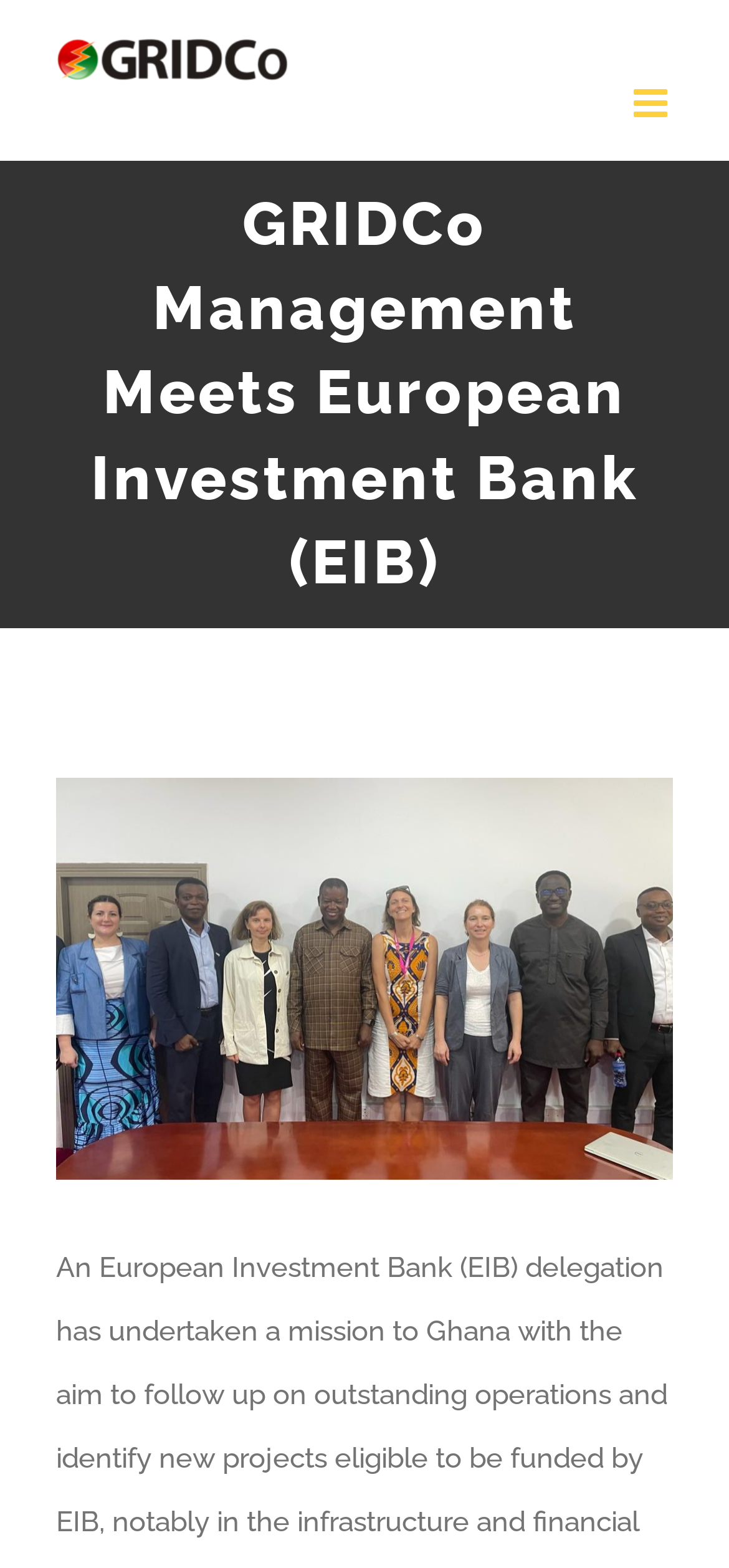Explain the features and main sections of the webpage comprehensively.

The webpage appears to be an article or news page from the Ghana Grid Company Ltd, with a focus on a meeting between GRIDCo management and the European Investment Bank (EIB). 

At the top left of the page, there is a logo of Ghana Grid Company Ltd. On the top right, there is a toggle button to open the mobile menu. 

Below the logo, there is a page title bar that spans the entire width of the page. Within this bar, the main heading "GRIDCo Management Meets European Investment Bank (EIB)" is prominently displayed. 

Underneath the main heading, there is a link "European Bank Meets GRIDCo" which is accompanied by an image, as indicated by the "View Larger Image" text nearby. 

At the bottom right of the page, there is a "Go to Top" button, allowing users to quickly navigate back to the top of the page.